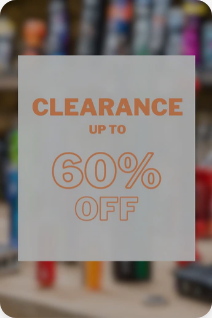What color is used to make the text stand out?
Using the information presented in the image, please offer a detailed response to the question.

The text is visually impactful due to the use of a bright orange color against a neutral background, making it easily readable and attention-grabbing.